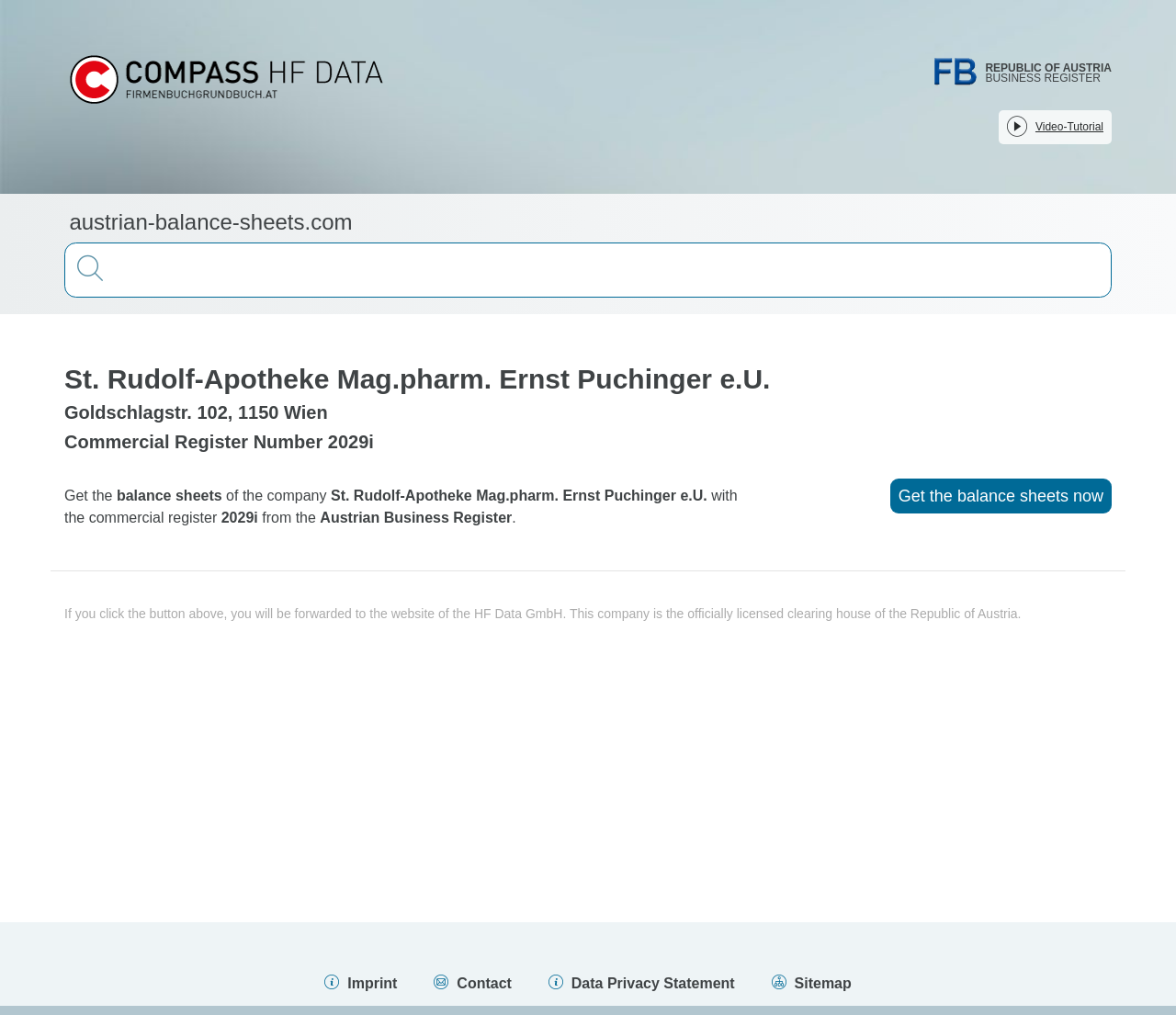What is the address of the company? Based on the screenshot, please respond with a single word or phrase.

Goldschlagstr. 102, 1150 Wien